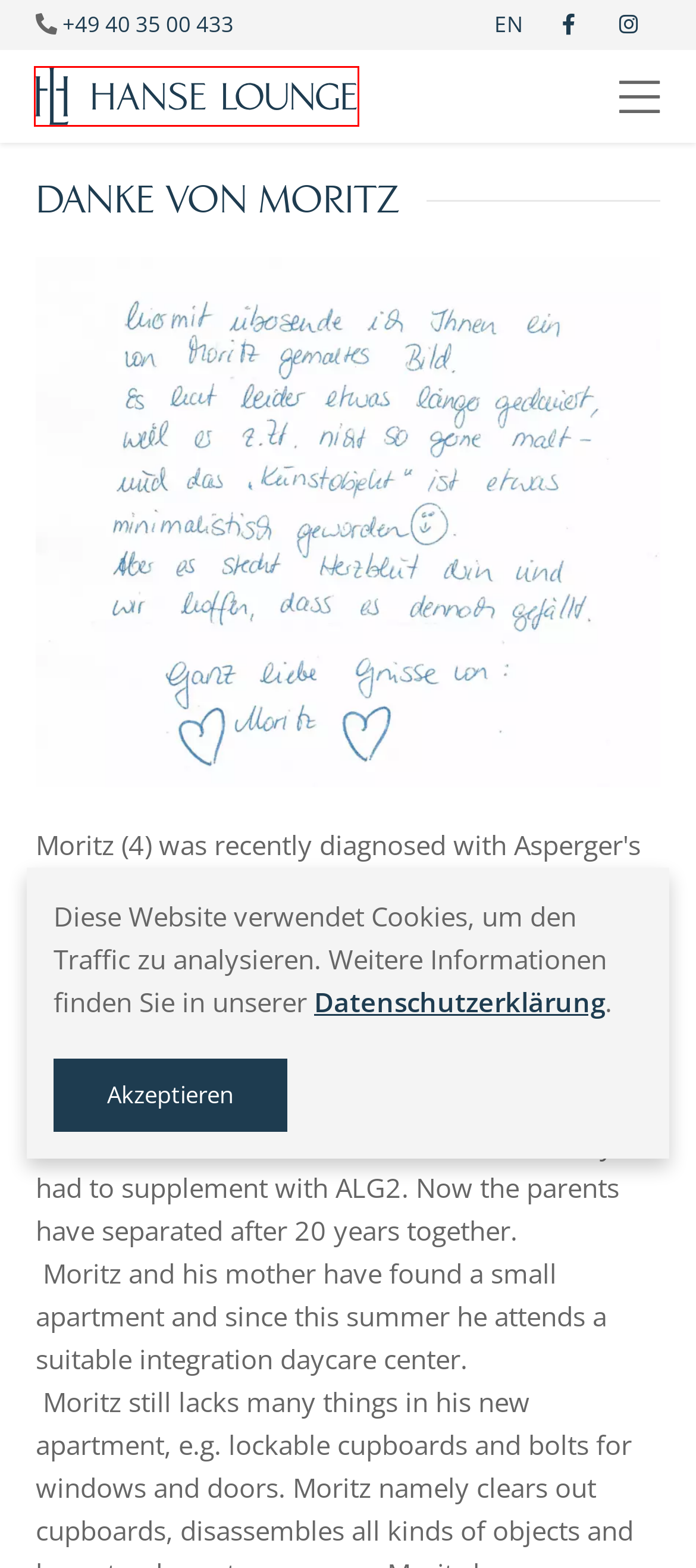You have a screenshot of a webpage where a red bounding box highlights a specific UI element. Identify the description that best matches the resulting webpage after the highlighted element is clicked. The choices are:
A. Galerie- Hanse Lounge
B. Terrasse- Hanse Lounge
C. Hanse Lounge - The Private Business Club
D. Datenschutz- Hanse Lounge
E. Clubleben- Hanse Lounge
F. Presse- Hanse Lounge
G. Clubregeln & Allgemeine Informationen- Hanse Lounge
H. Bar- Hanse Lounge

C